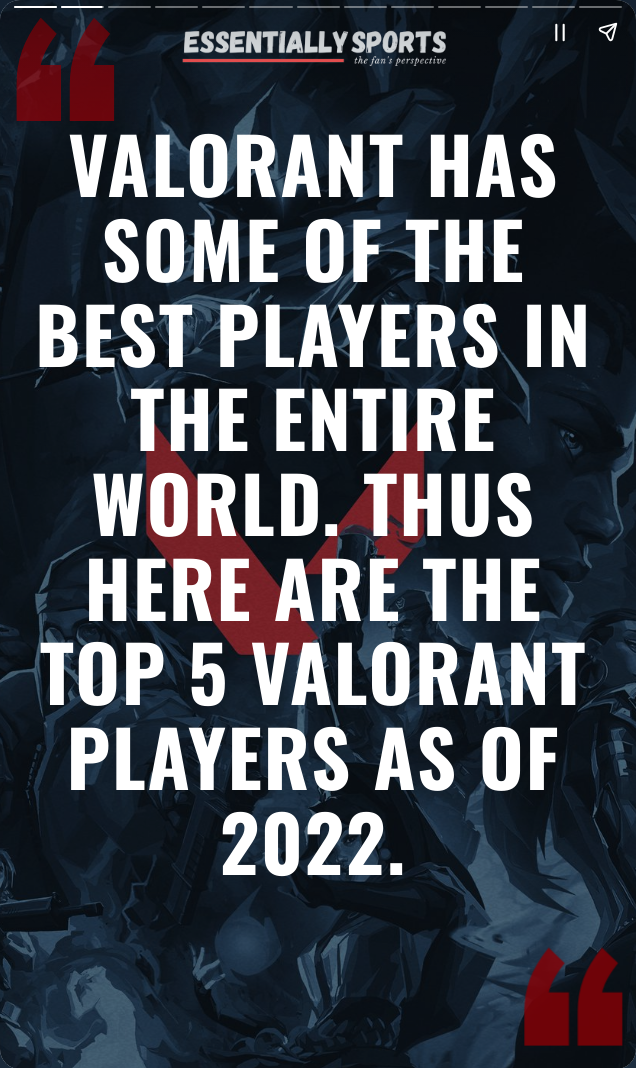Give a concise answer using only one word or phrase for this question:
What is the purpose of the background artwork?

Enhance visual appeal